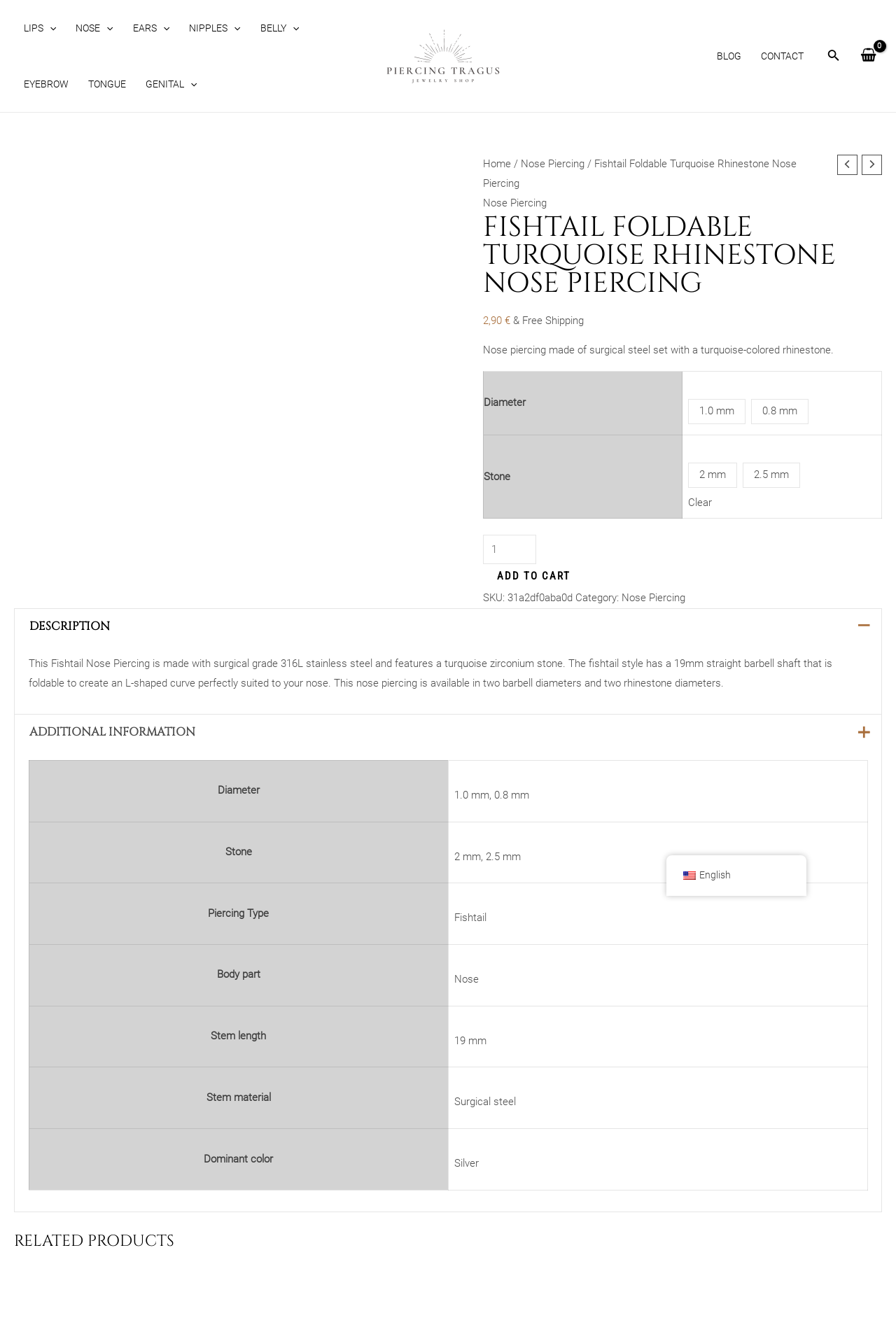Using the webpage screenshot, locate the HTML element that fits the following description and provide its bounding box: "Nose Piercing".

[0.581, 0.119, 0.652, 0.128]